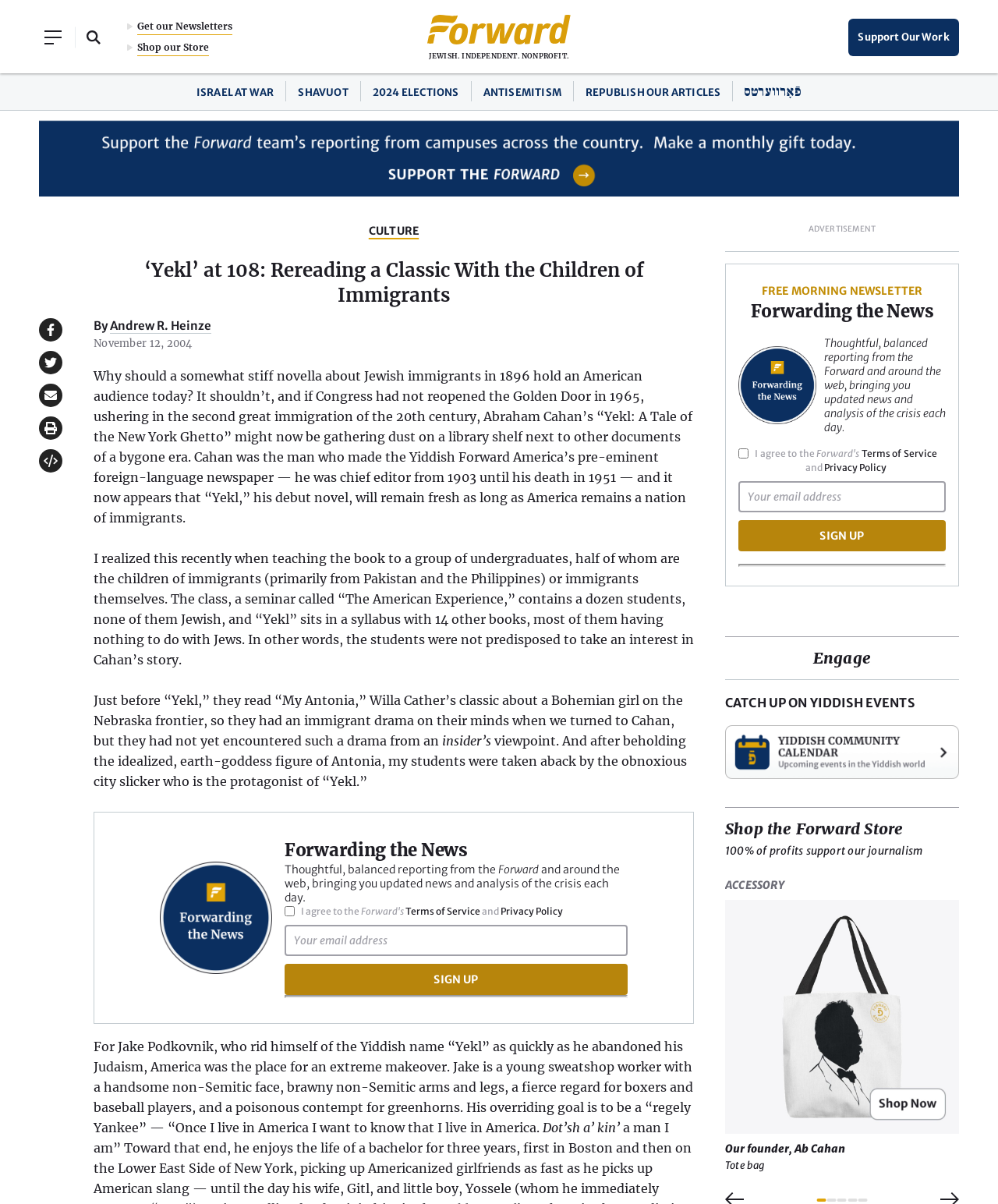Please locate the bounding box coordinates of the element that should be clicked to complete the given instruction: "Share on Facebook".

[0.039, 0.264, 0.062, 0.284]